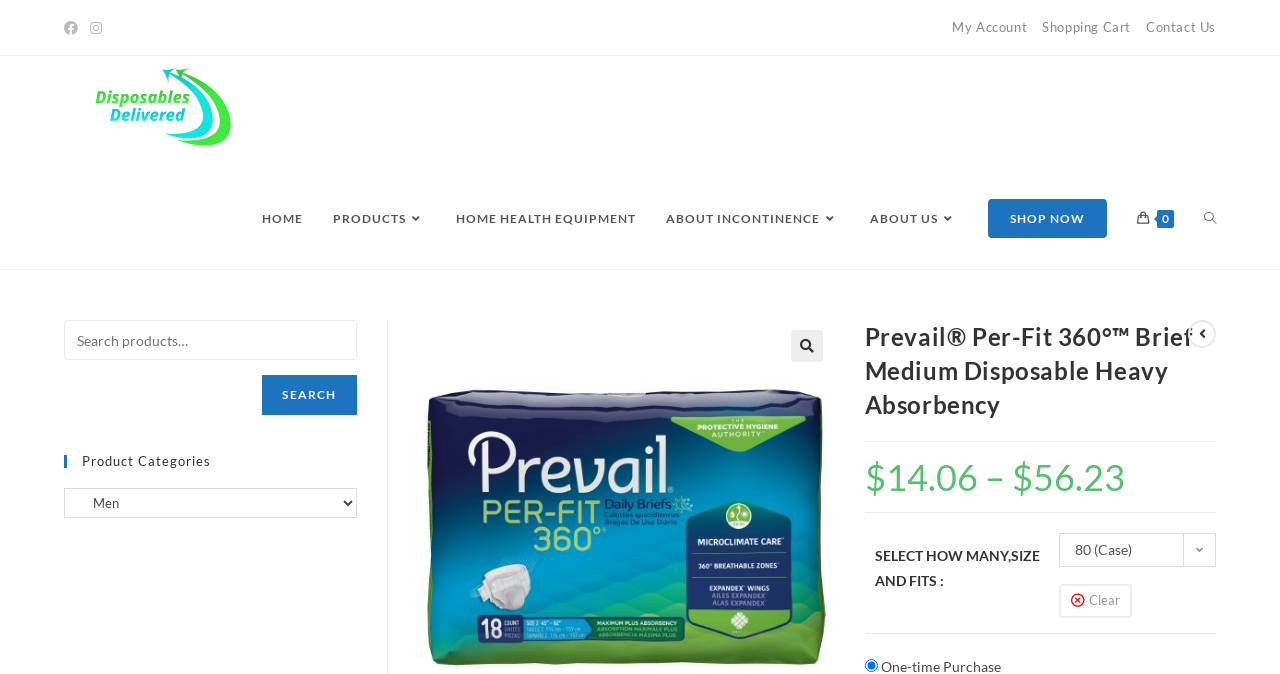Show the bounding box coordinates of the element that should be clicked to complete the task: "Search website".

[0.929, 0.251, 0.962, 0.4]